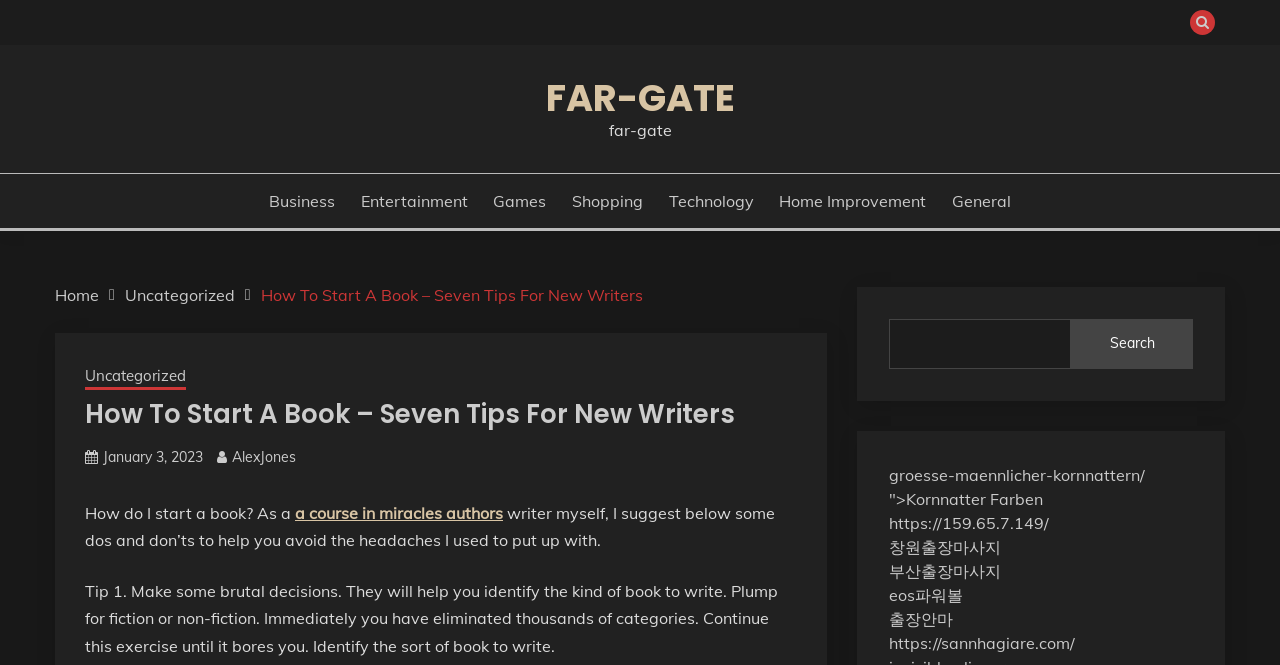Please identify the bounding box coordinates of the element's region that should be clicked to execute the following instruction: "Click the FAR-GATE button". The bounding box coordinates must be four float numbers between 0 and 1, i.e., [left, top, right, bottom].

[0.426, 0.108, 0.574, 0.186]